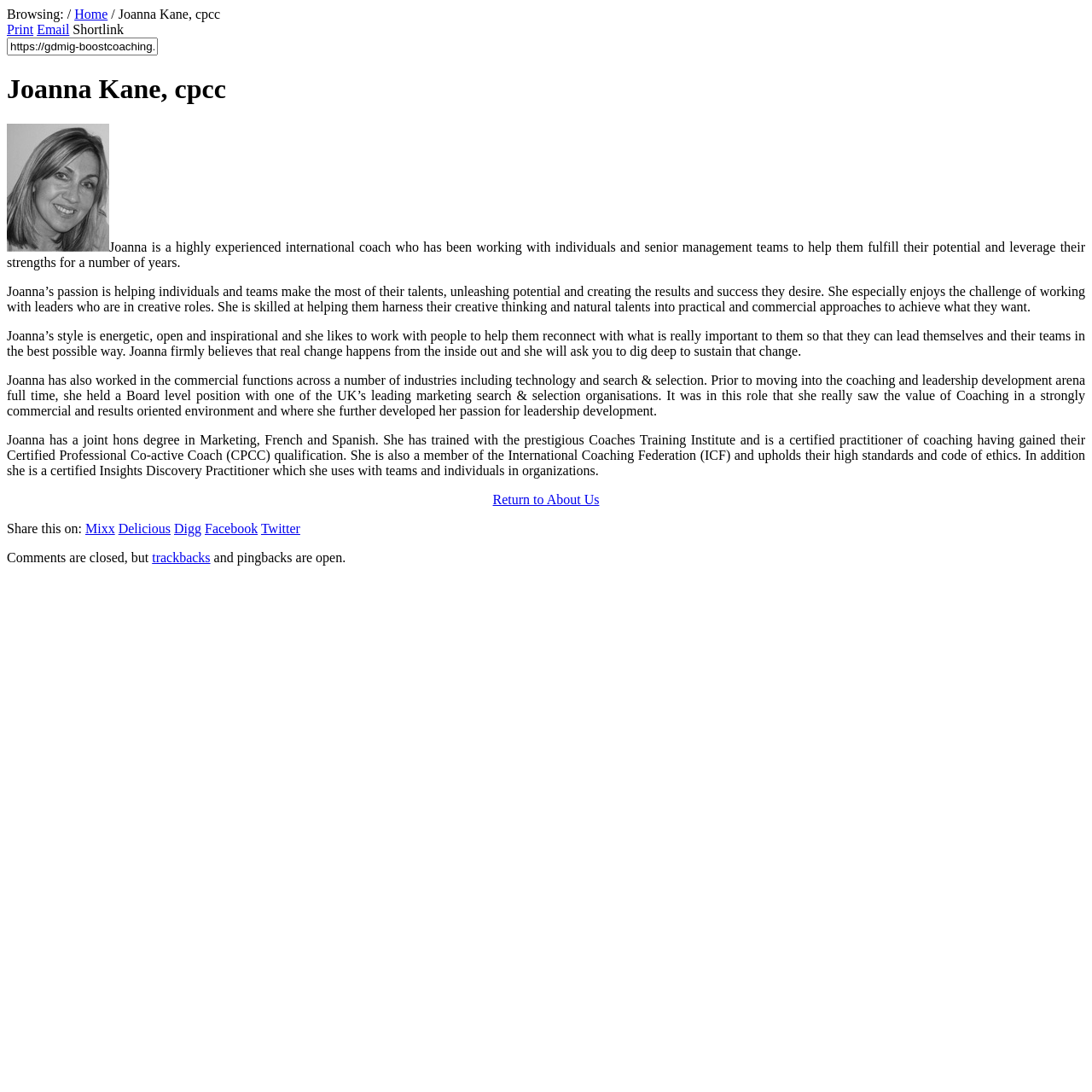Based on the element description: "input value="https://gdmig-boostcoaching.com/wp/?page_id=675" value="https://gdmig-boostcoaching.com/wp/?page_id=675"", identify the bounding box coordinates for this UI element. The coordinates must be four float numbers between 0 and 1, listed as [left, top, right, bottom].

[0.006, 0.034, 0.145, 0.051]